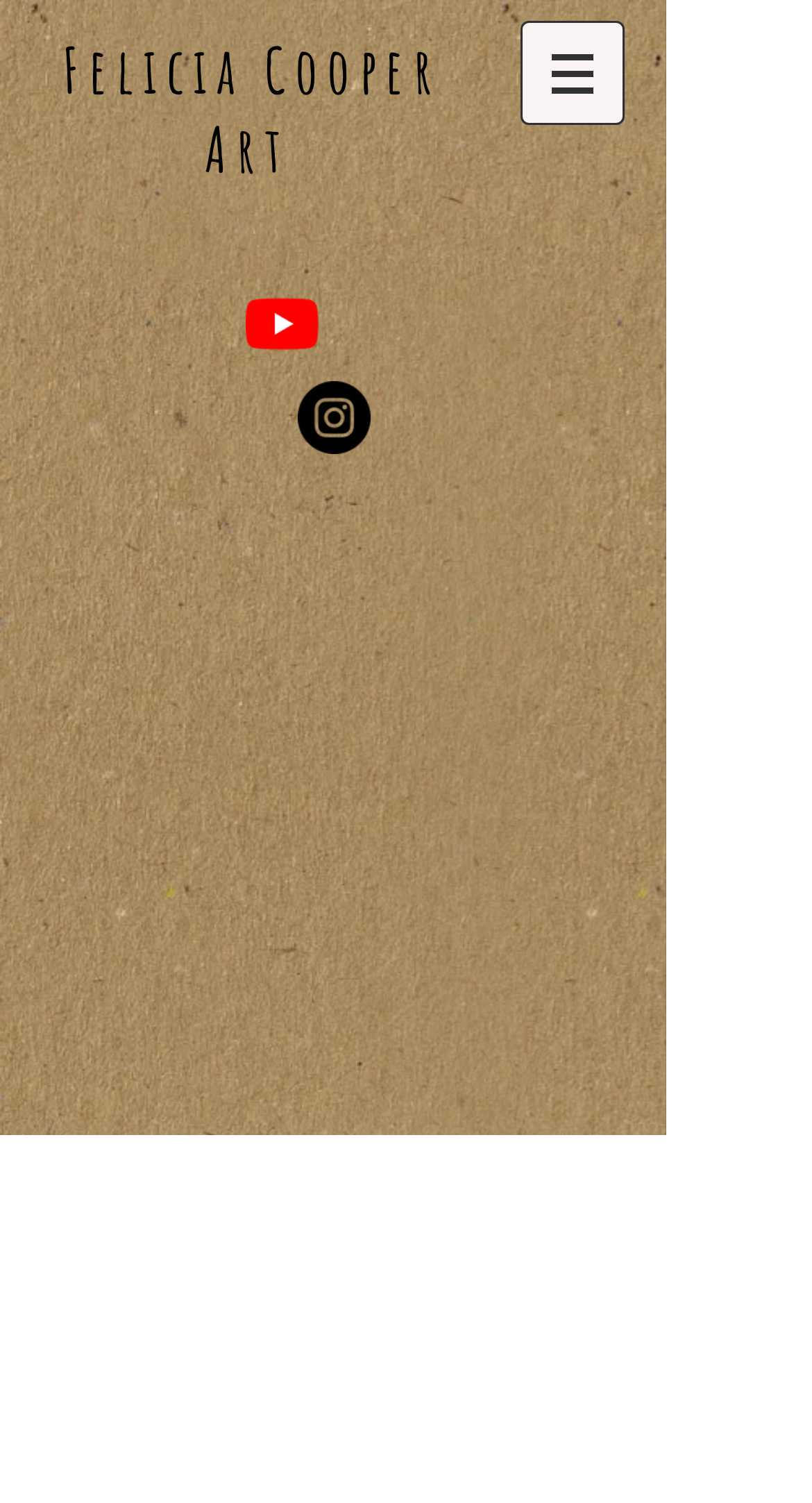Locate the bounding box of the UI element described in the following text: "Felicia Cooper".

[0.077, 0.021, 0.544, 0.072]